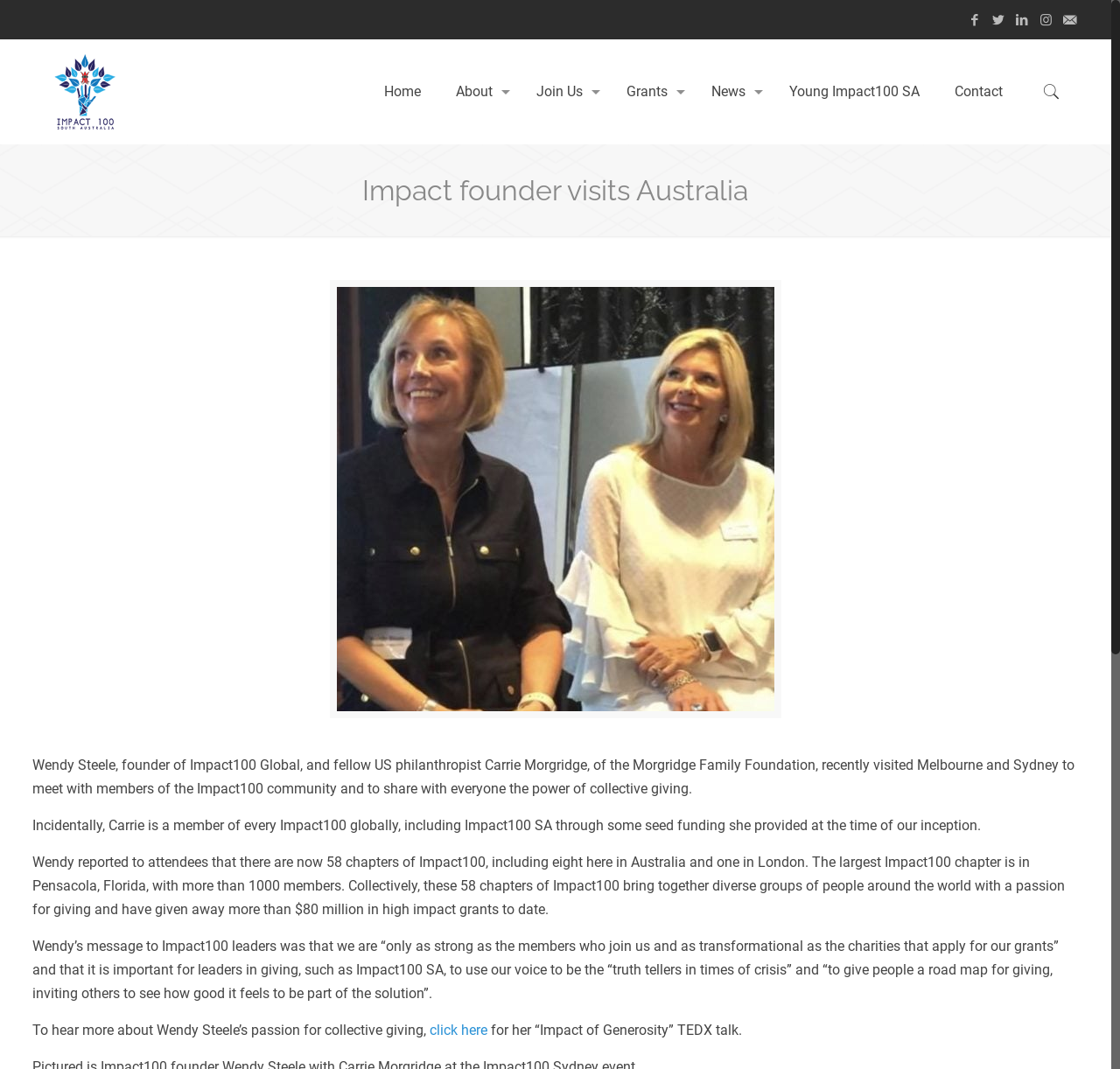Identify the main heading from the webpage and provide its text content.

Impact founder visits Australia